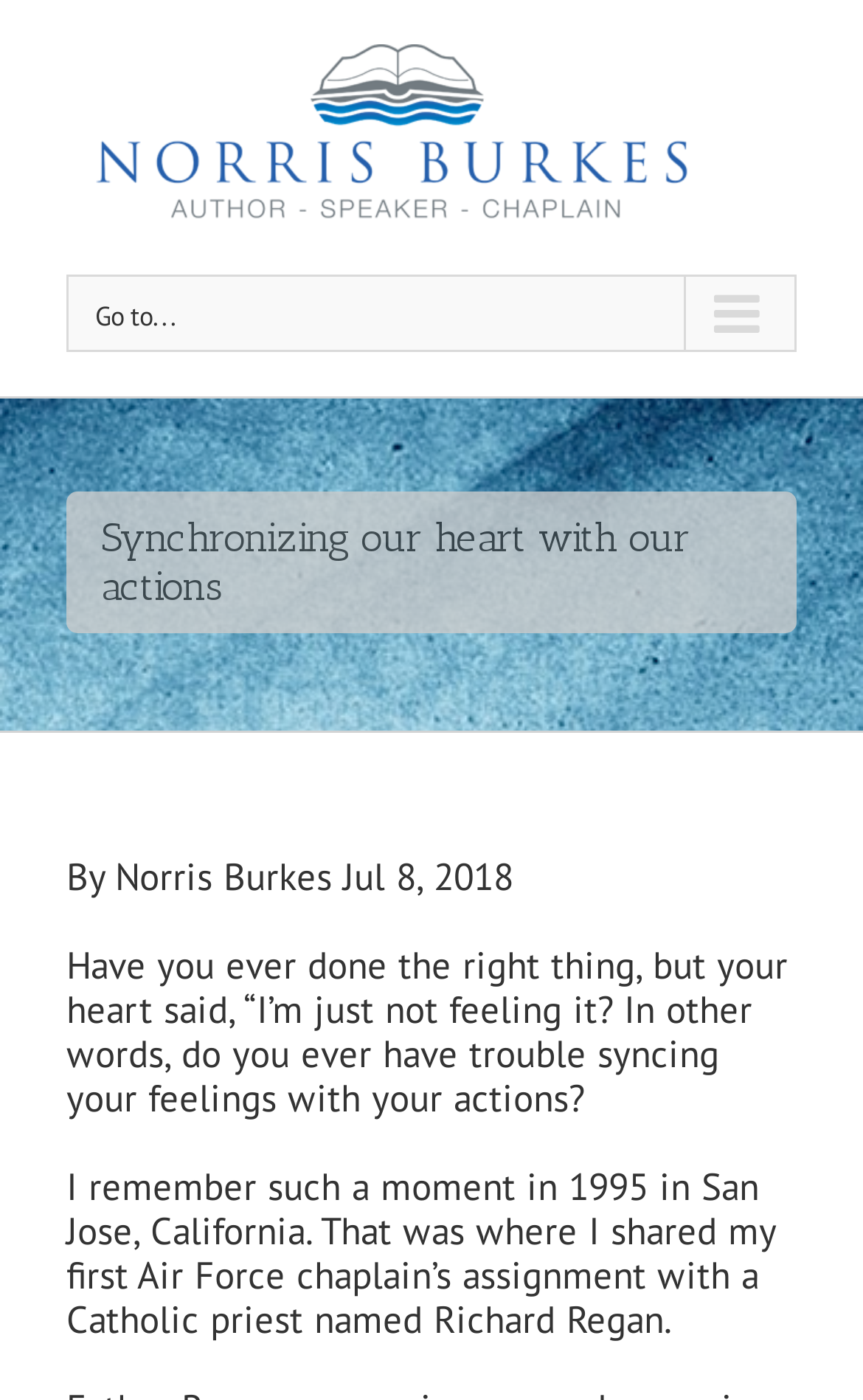Create an elaborate caption that covers all aspects of the webpage.

The webpage appears to be an article or blog post written by Norris Burkes, dated July 8, 2018. At the top of the page, there is a link to the author's name, accompanied by an image, positioned near the top-left corner. 

Below the author's information, there is a "Go to..." text, which is likely a navigation element. 

The main content of the page is organized in a table layout, with a prominent heading "Synchronizing our heart with our actions" situated near the top-center of the page. 

Underneath the heading, the author's name and date of publication are displayed, with the date written in a format like "Jul 8, 2018". 

The main article text begins below the author's information, with the first paragraph discussing the idea of doing the right thing but not feeling it. The text continues with a personal anecdote from the author, recalling a moment in 1995 in San Jose, California, where he shared his first Air Force chaplain's assignment with a Catholic priest named Richard Regan.